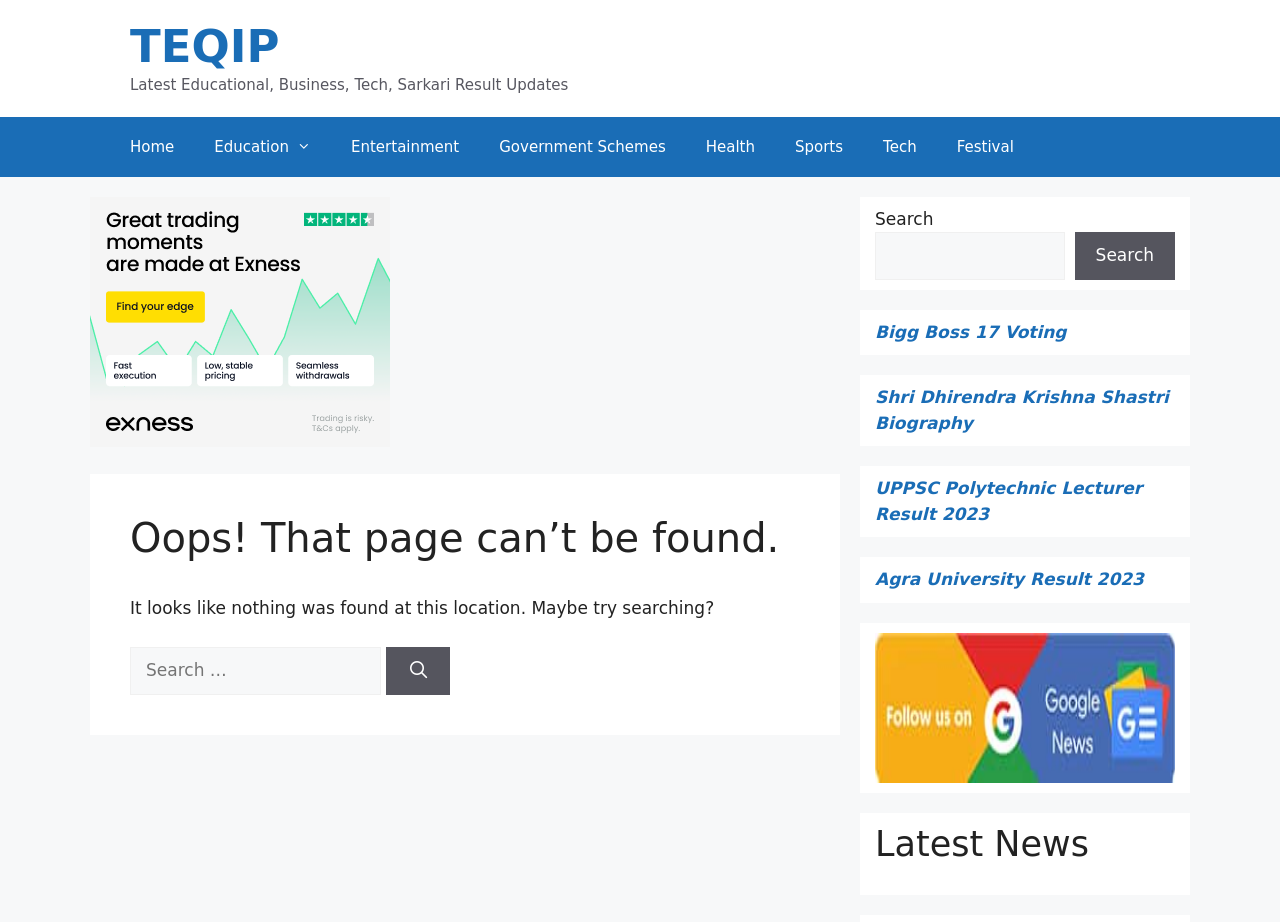What is the category of the link 'Government Schemes'?
Give a detailed explanation using the information visible in the image.

I determined the category of the link 'Government Schemes' by looking at its location in the navigation menu, which suggests that it is a category related to government schemes and policies.